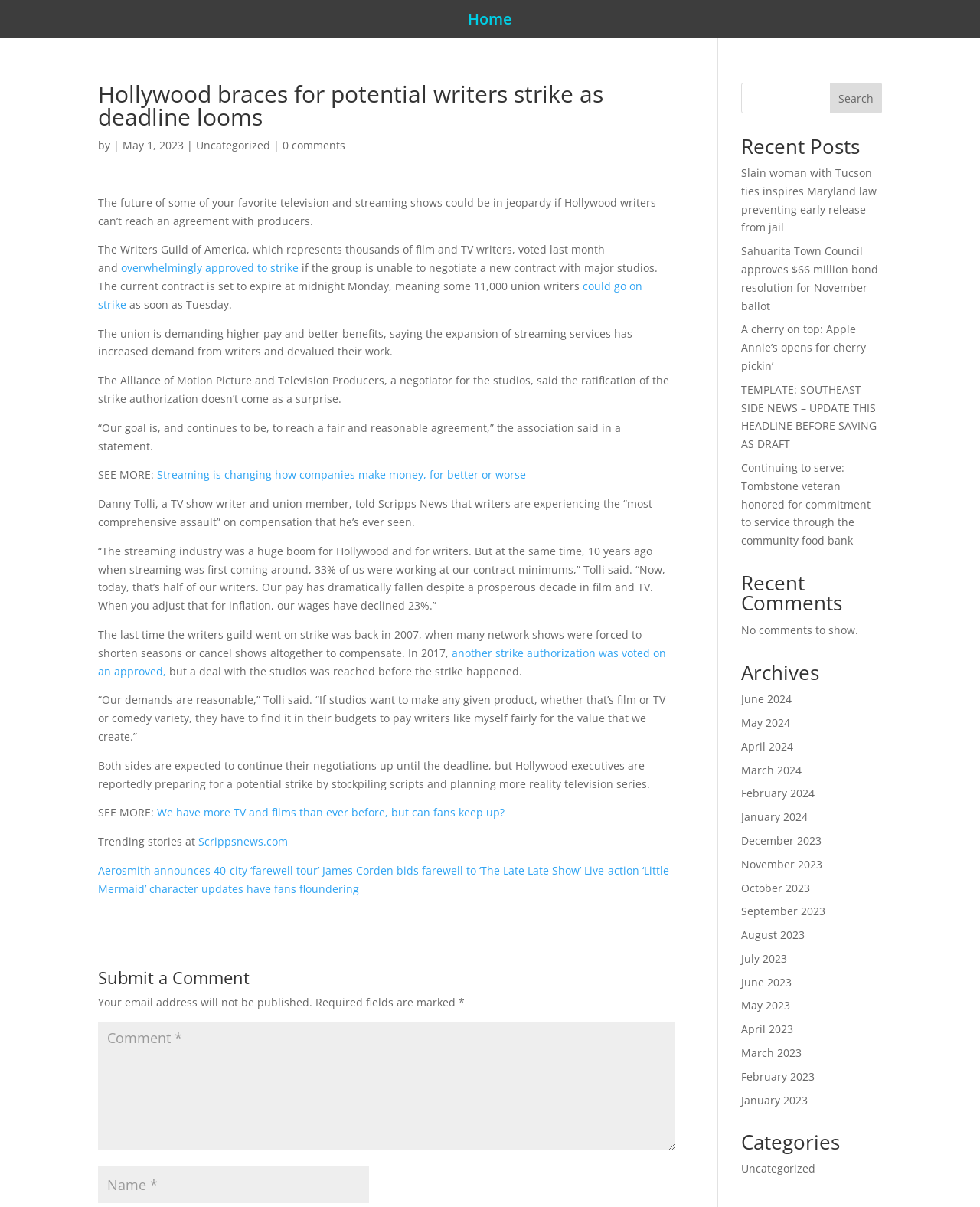Locate the bounding box coordinates of the clickable region to complete the following instruction: "Click on the 'Home' link."

[0.477, 0.011, 0.523, 0.025]